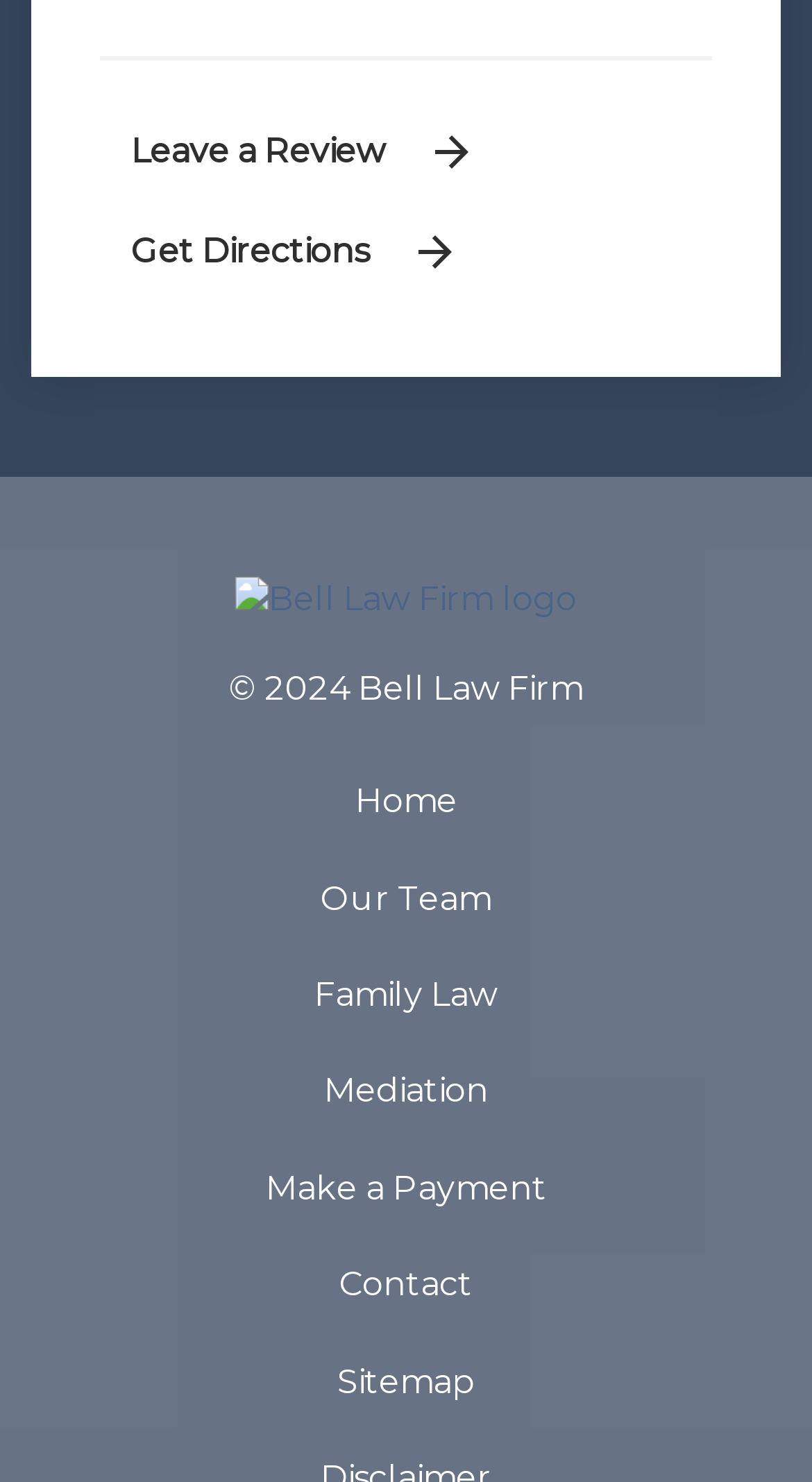Answer the question below with a single word or a brief phrase: 
What is the copyright year of the webpage?

2024